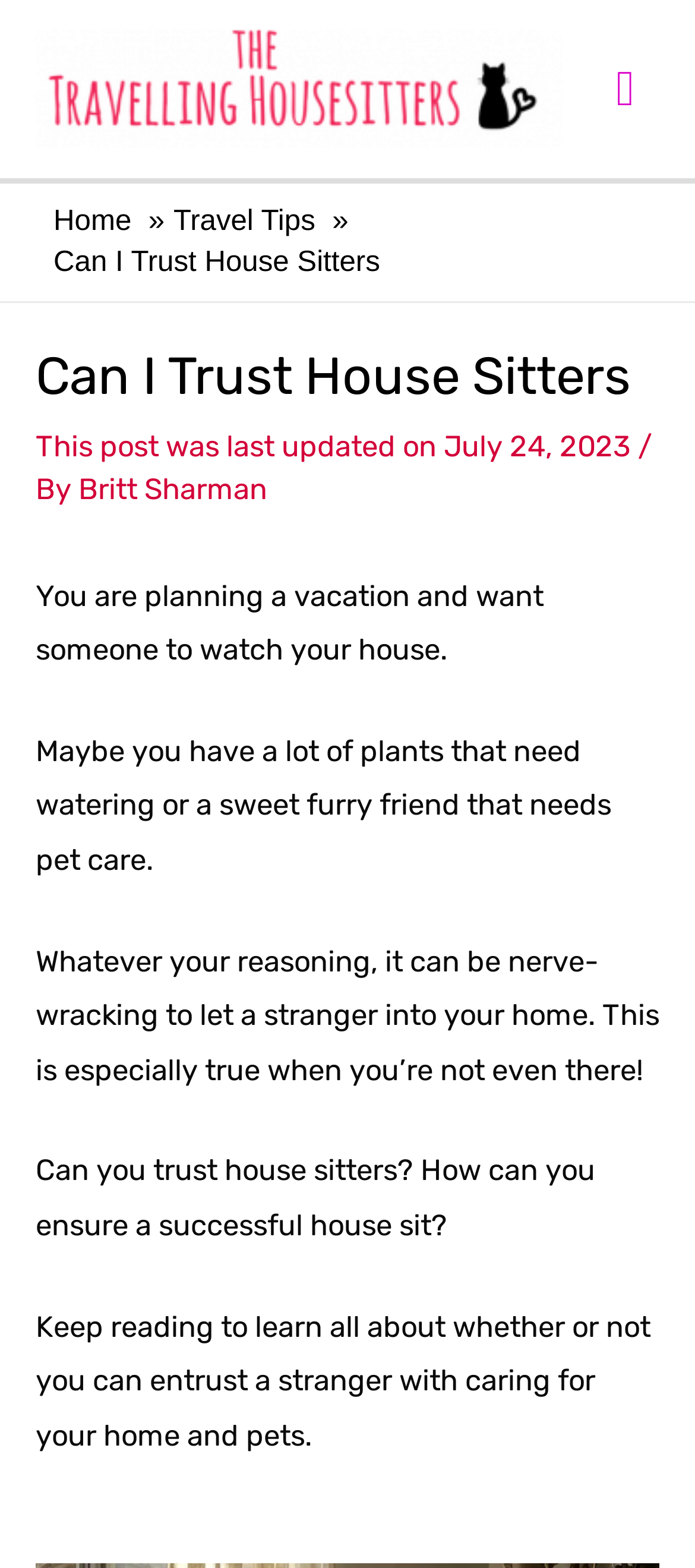Given the content of the image, can you provide a detailed answer to the question?
Who is the author of the article?

I found the answer by looking at the link element with the text 'Britt Sharman', which is described as the author of the article.